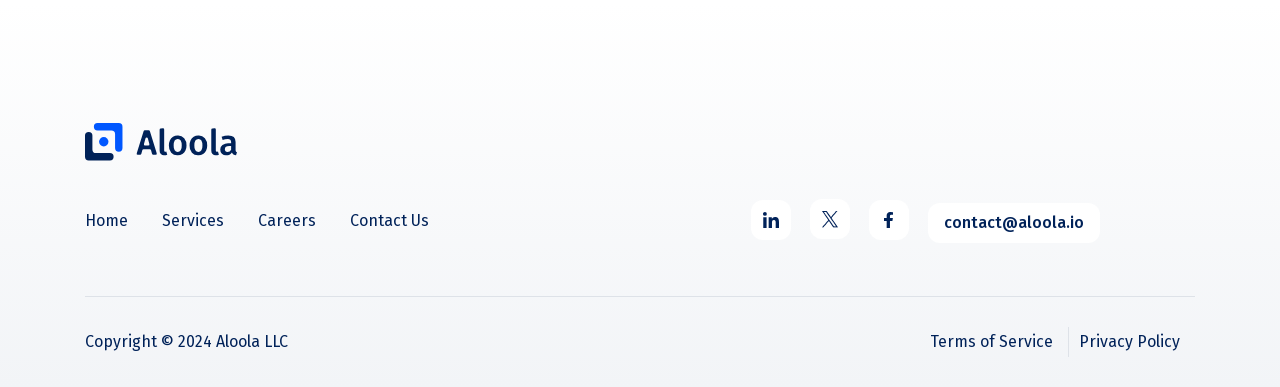Please respond to the question using a single word or phrase:
What are the two policies mentioned?

Terms of Service, Privacy Policy